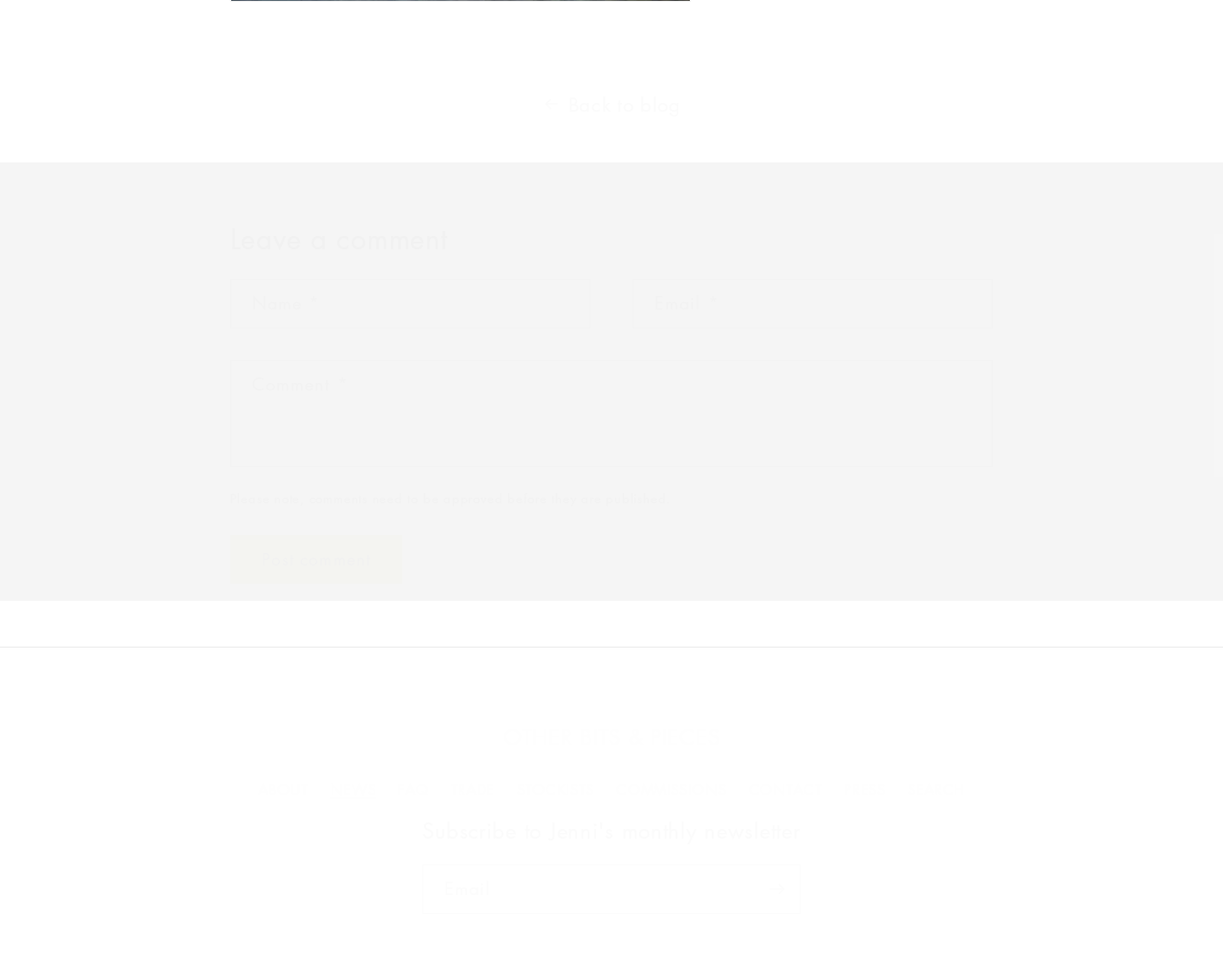What are the links at the bottom for?
Relying on the image, give a concise answer in one word or a brief phrase.

Navigating to other pages